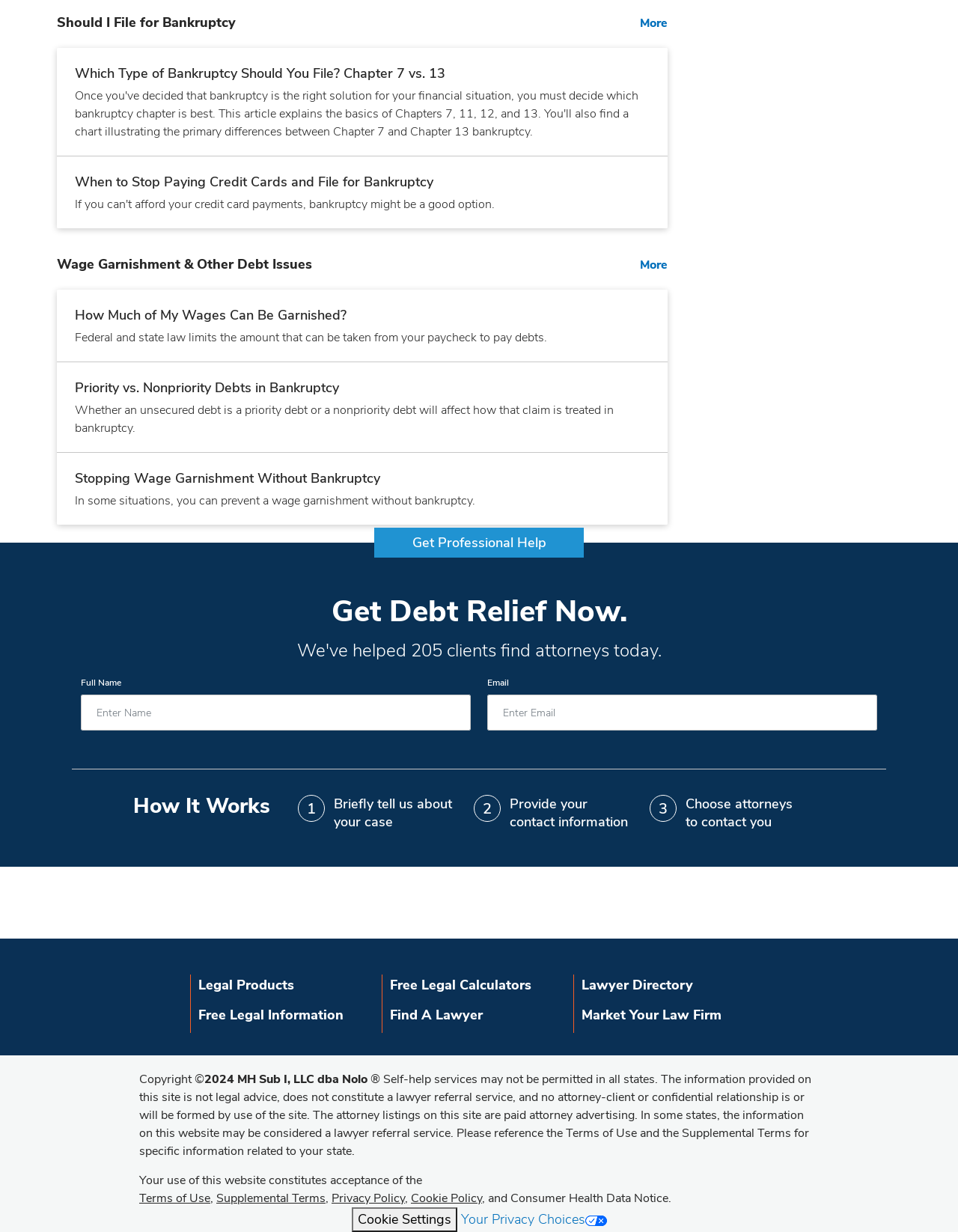Locate the bounding box coordinates of the region to be clicked to comply with the following instruction: "Click the 'Legal Products' link". The coordinates must be four float numbers between 0 and 1, in the form [left, top, right, bottom].

[0.207, 0.792, 0.308, 0.807]